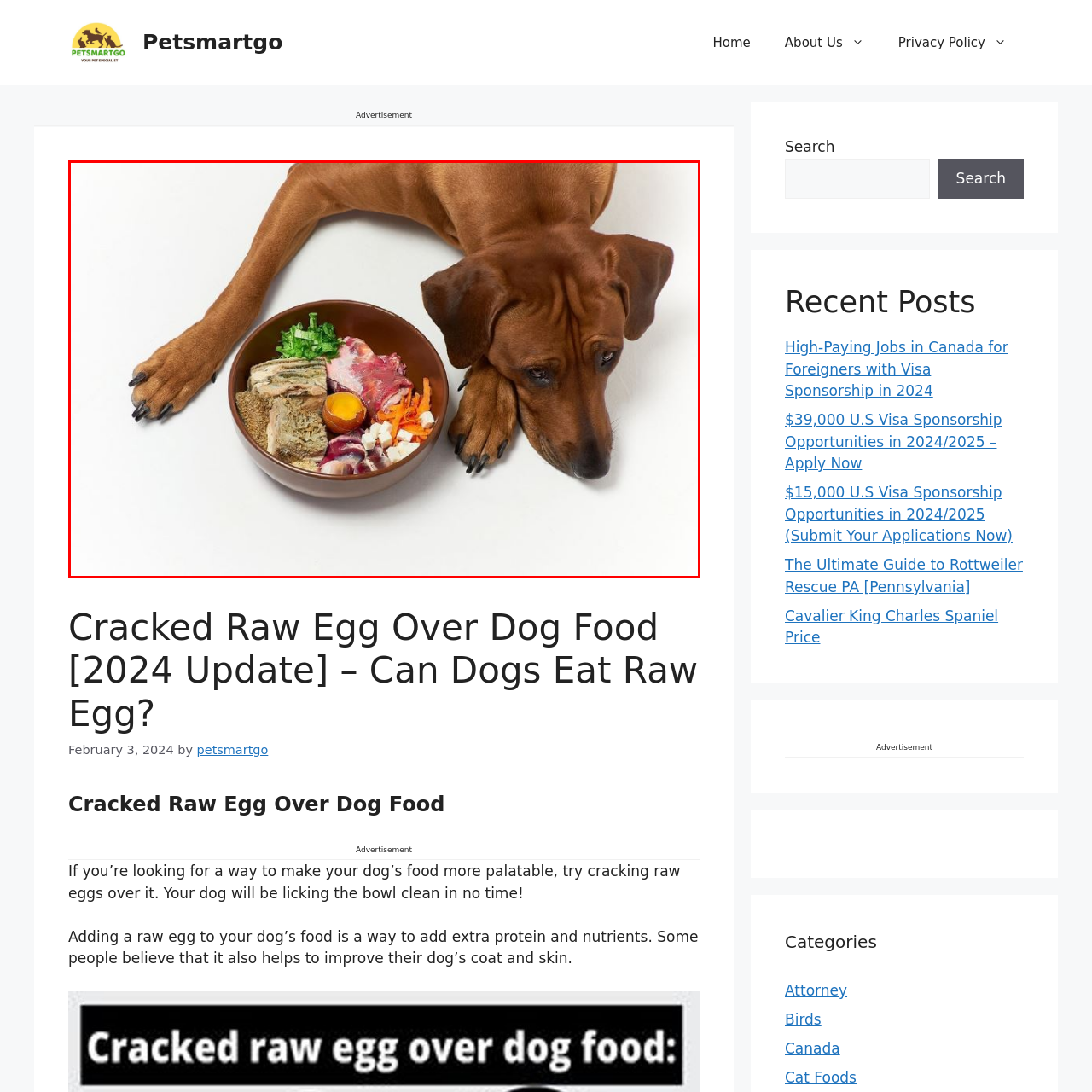Provide an elaborate description of the image marked by the red boundary.

A close-up image featuring a brown dog resting its head beside a bowl of nutritious dog food. The bowl is filled with a variety of ingredients, including chunks of meat, a raw egg yolk, diced vegetables, and pieces of bread, indicating a wholesome and protein-rich meal. The dog appears attentive yet relaxed, showcasing its interest in the food while lying on a clean, white surface. This scene highlights the appealing presentation of homemade dog food, suggesting that adding raw eggs can enhance the meal's flavor and nutrition for canine diets.